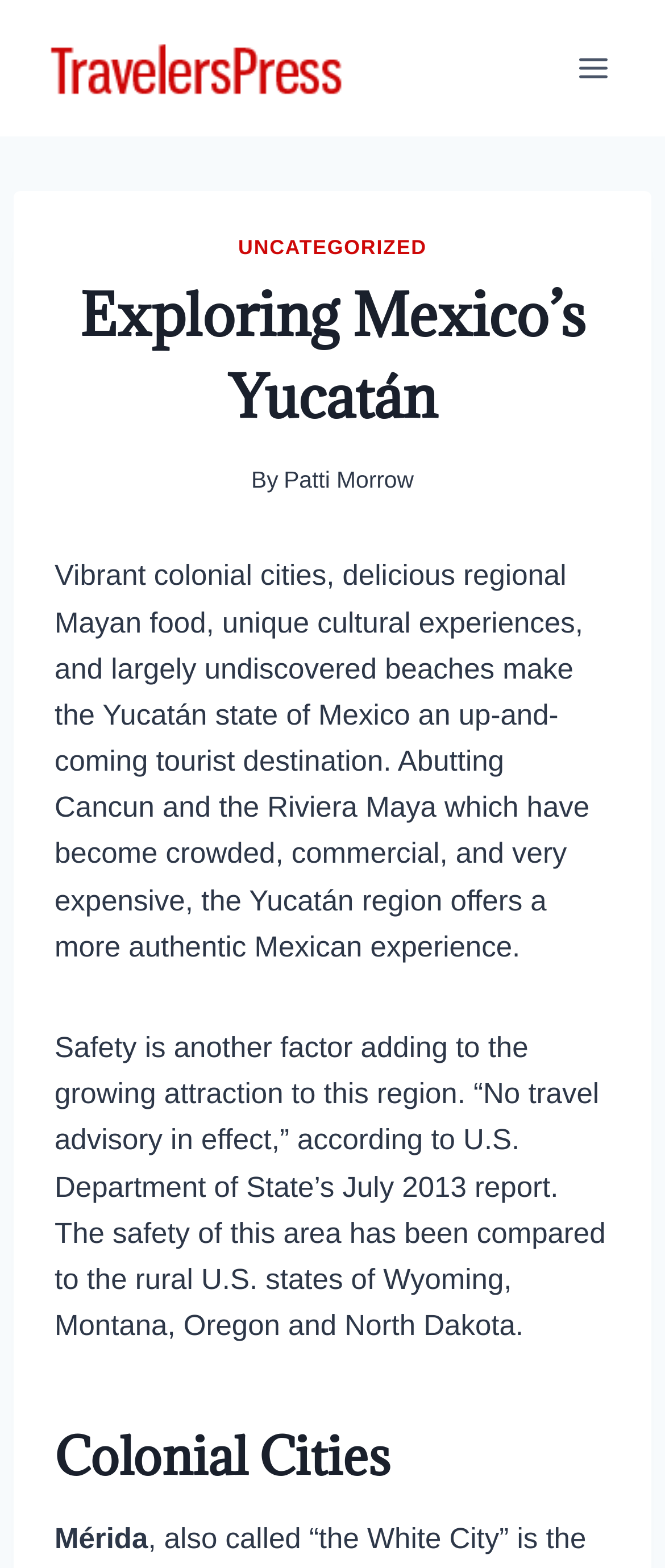Determine the main headline from the webpage and extract its text.

Exploring Mexico’s Yucatán